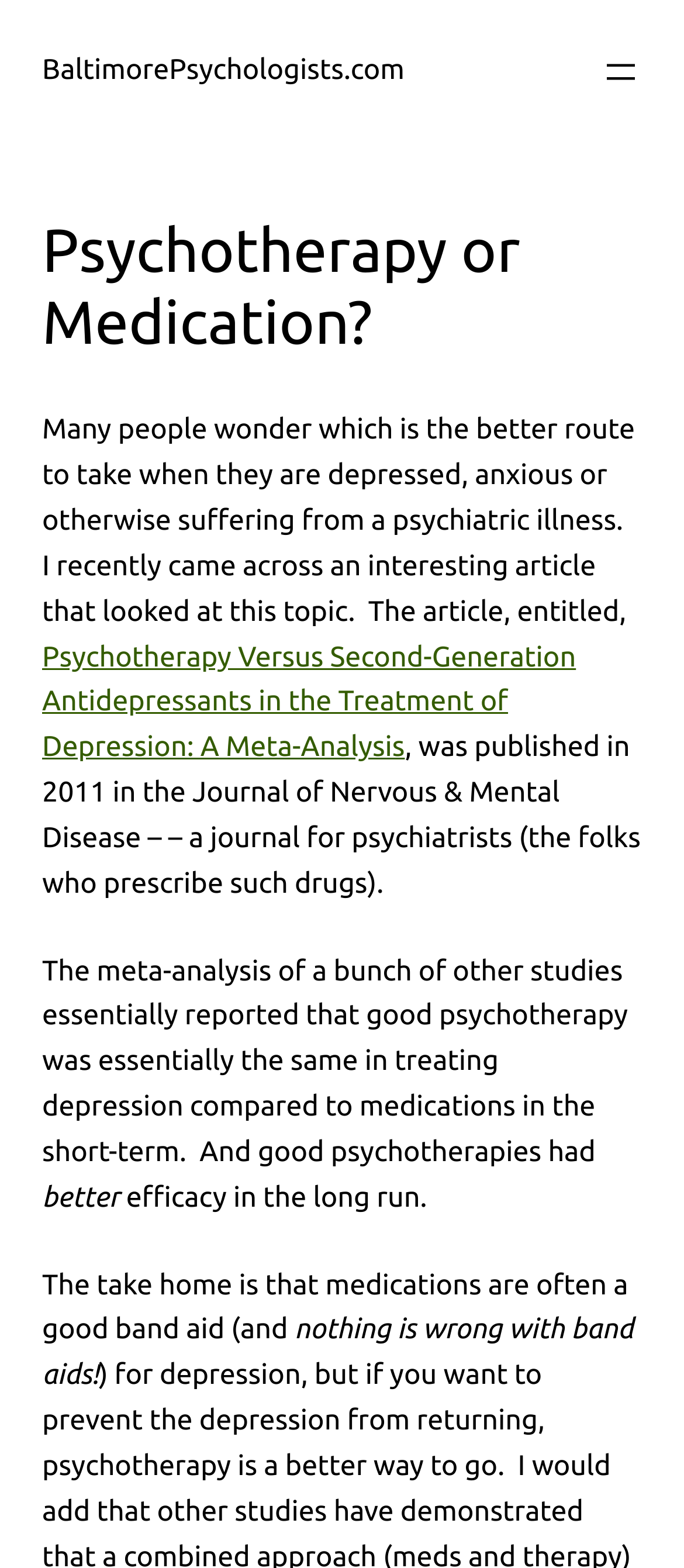Given the element description BaltimorePsychologists.com, identify the bounding box coordinates for the UI element on the webpage screenshot. The format should be (top-left x, top-left y, bottom-right x, bottom-right y), with values between 0 and 1.

[0.062, 0.035, 0.591, 0.055]